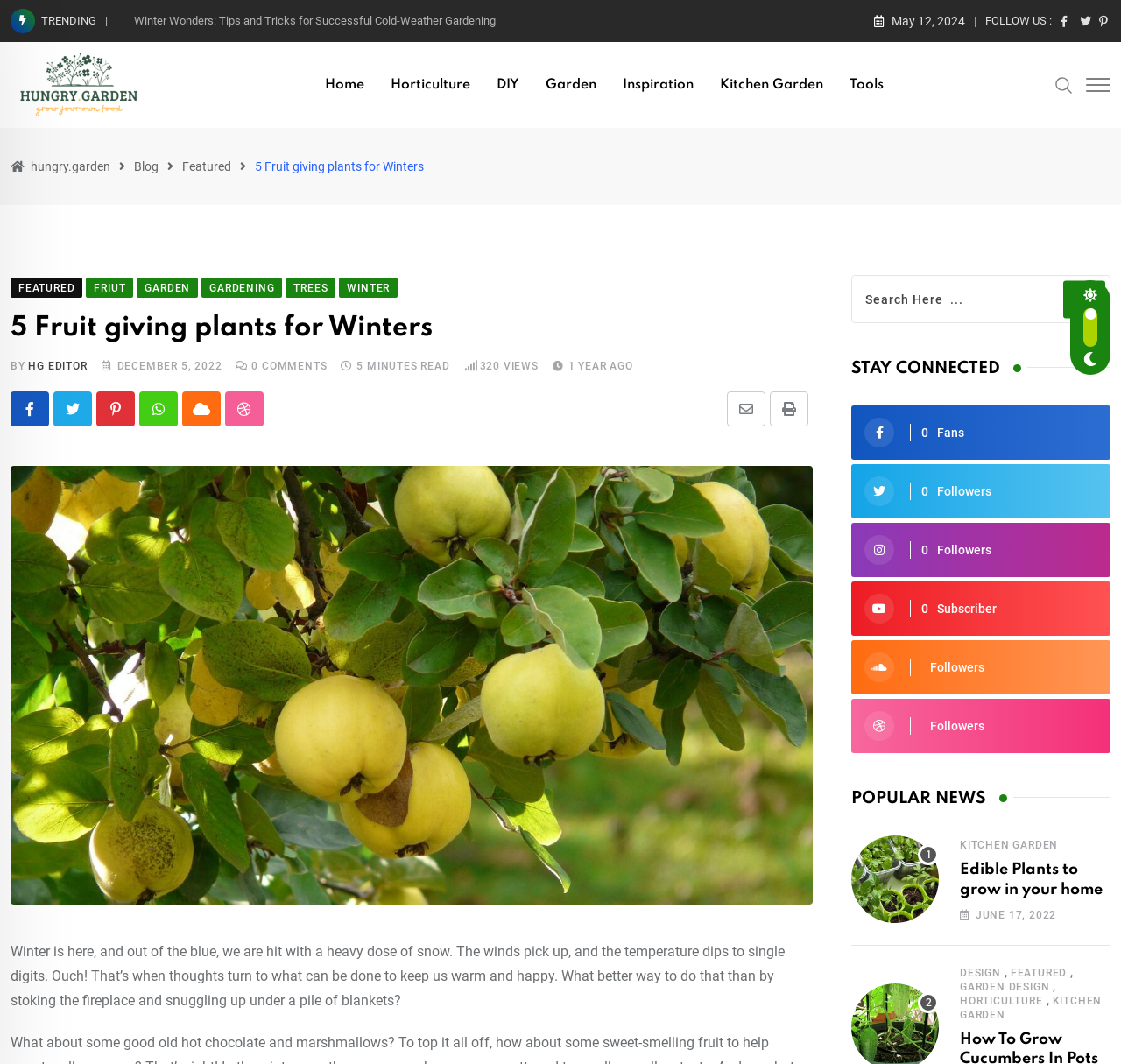Please identify the bounding box coordinates of where to click in order to follow the instruction: "Click on the 'Home' link".

[0.278, 0.04, 0.336, 0.12]